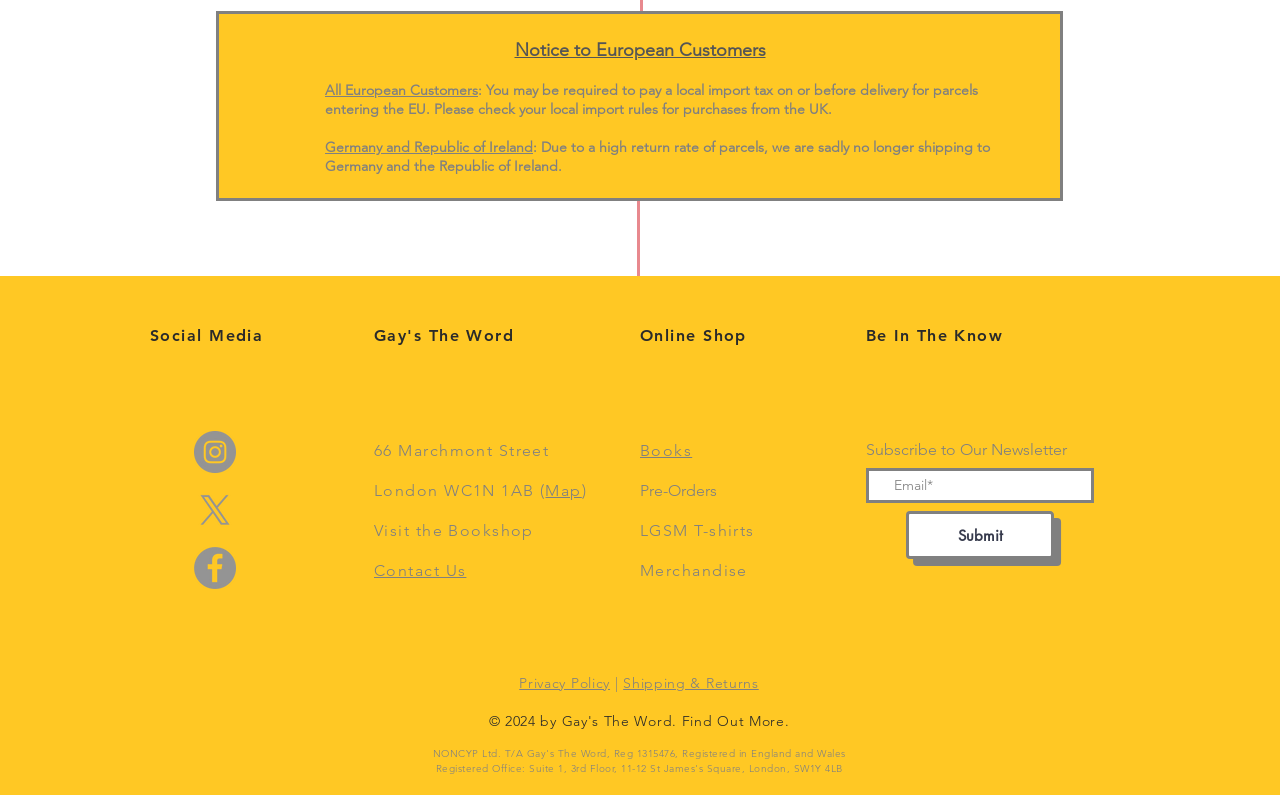What is the address of the bookshop?
Using the information from the image, answer the question thoroughly.

The address of the bookshop is Marchmont Street, London WC1N 1AB, as stated in the StaticText elements with IDs 135 and 140.